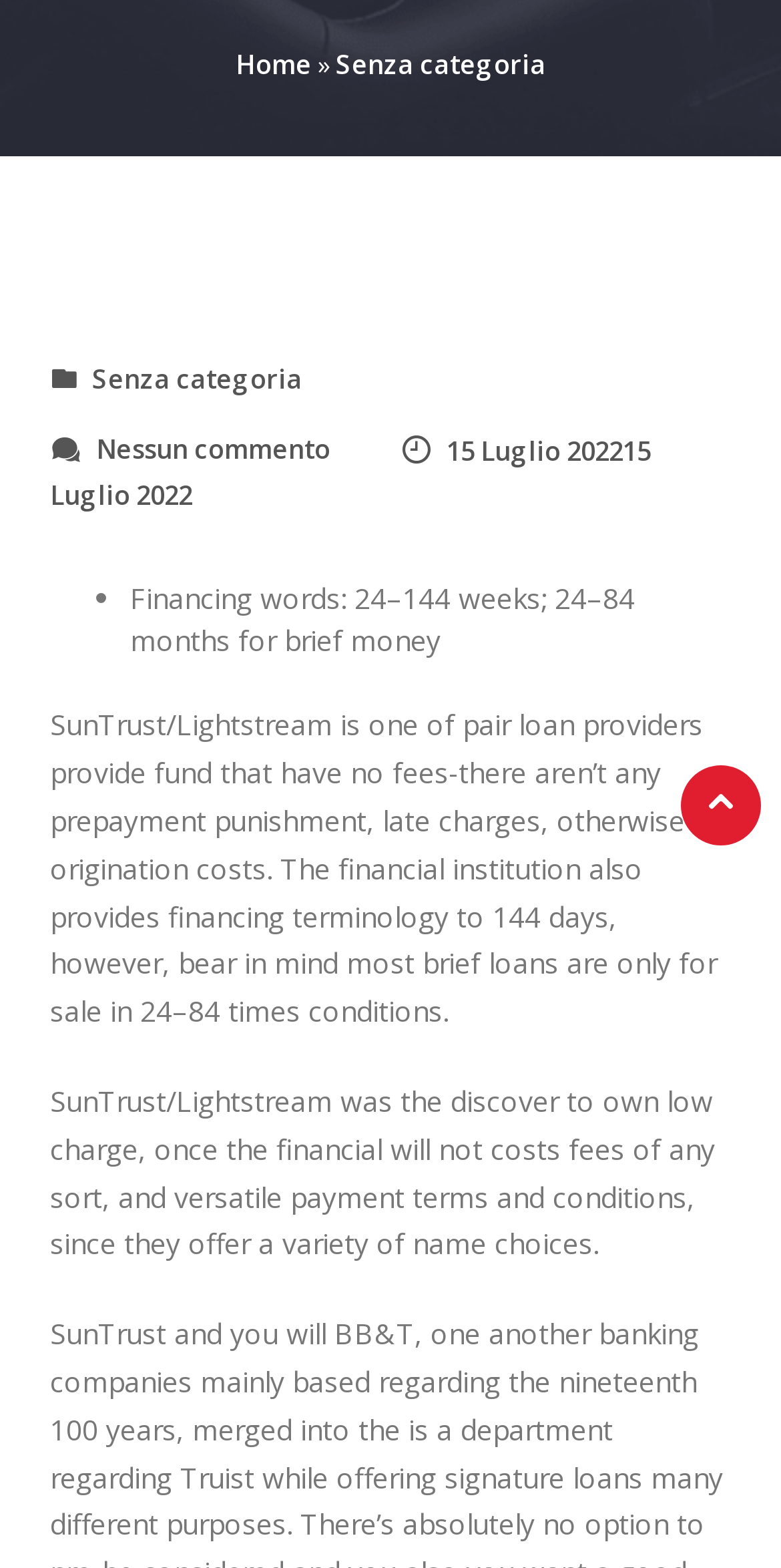Bounding box coordinates are specified in the format (top-left x, top-left y, bottom-right x, bottom-right y). All values are floating point numbers bounded between 0 and 1. Please provide the bounding box coordinate of the region this sentence describes: Home

[0.301, 0.03, 0.399, 0.053]